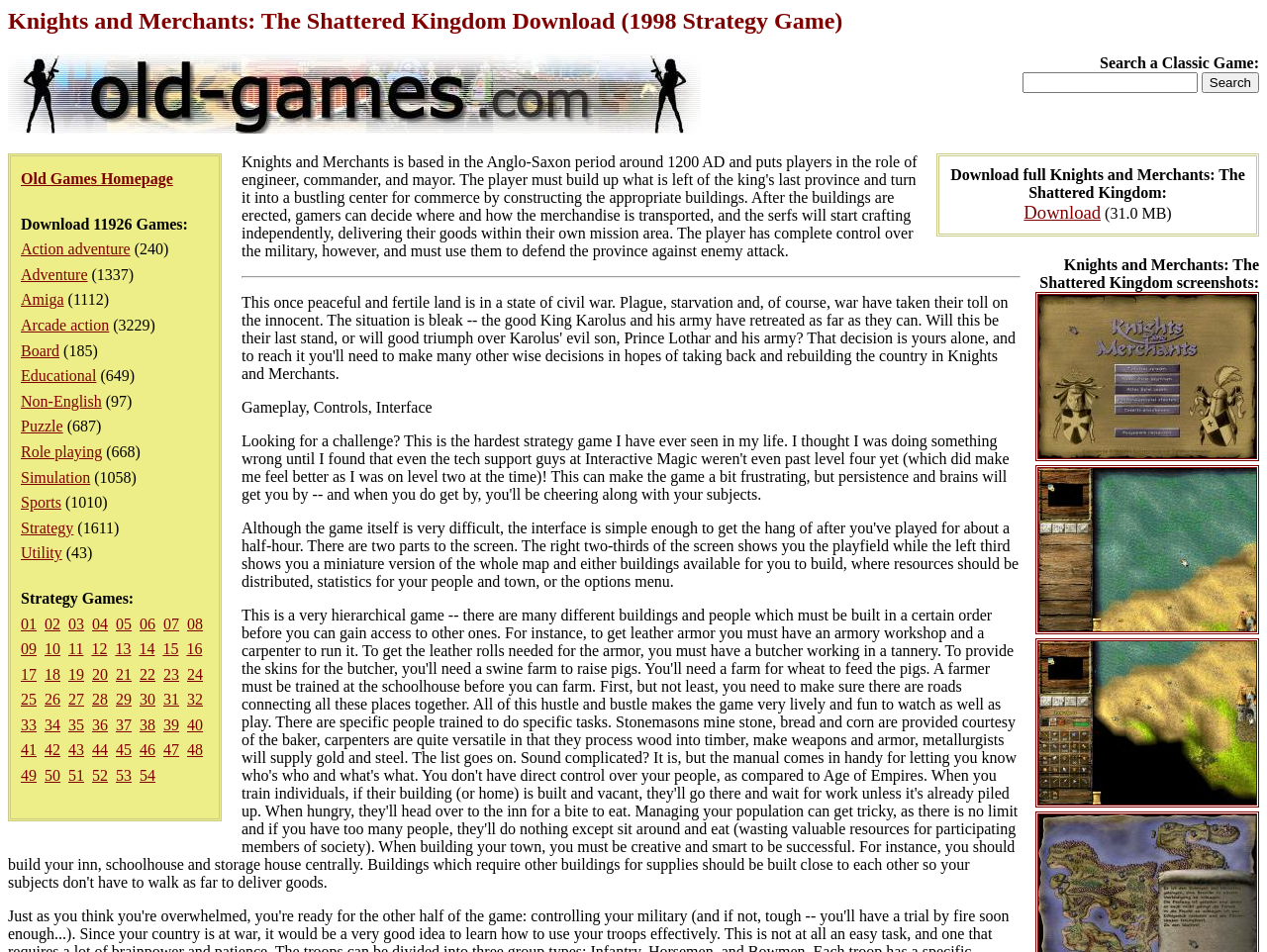What is the category with the most games?
Using the image, respond with a single word or phrase.

Simulation